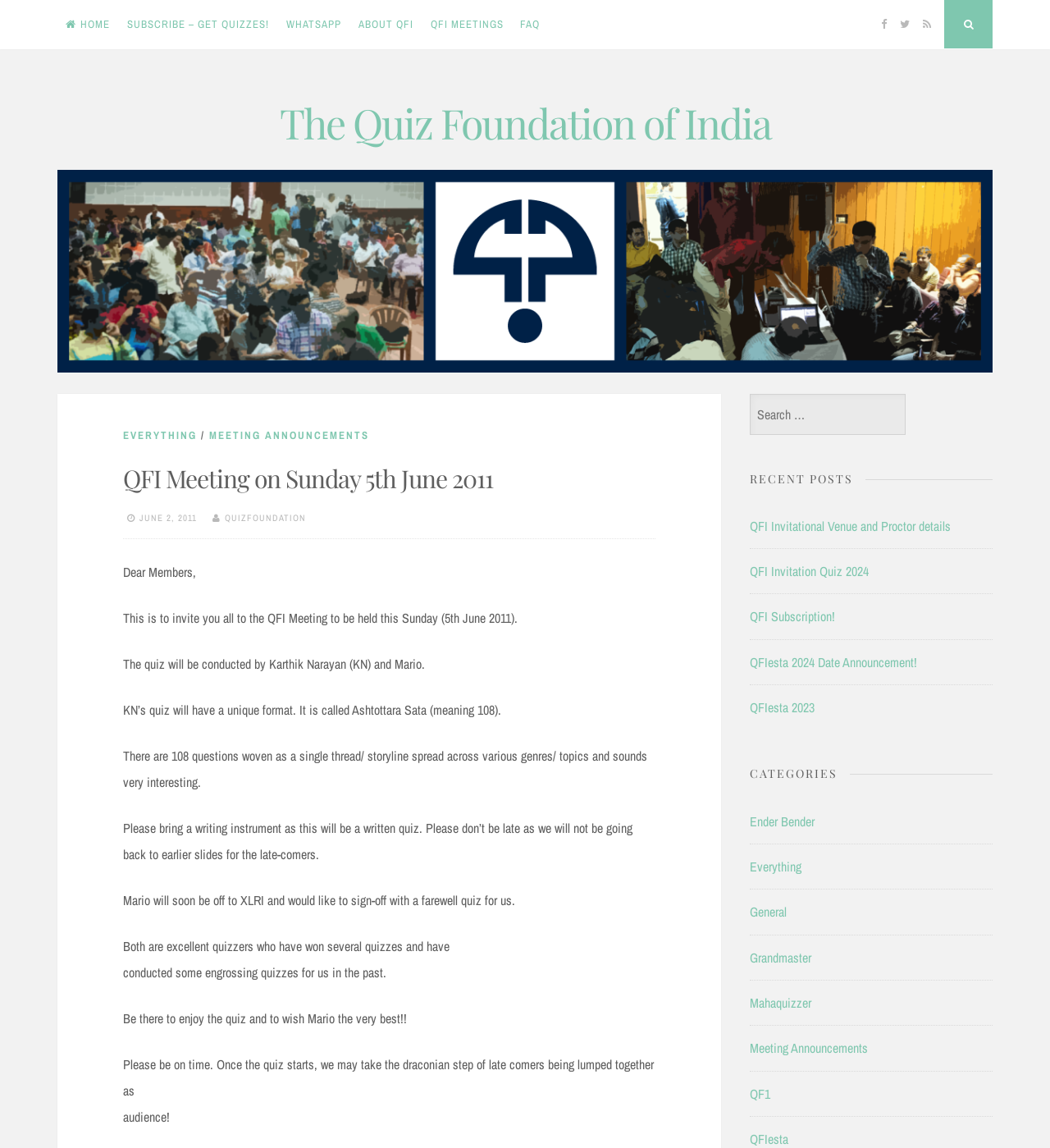What is the name of the organization?
Provide an in-depth answer to the question, covering all aspects.

The name of the organization can be found in the heading element with the text 'The Quiz Foundation of India' which is a child element of the root element.